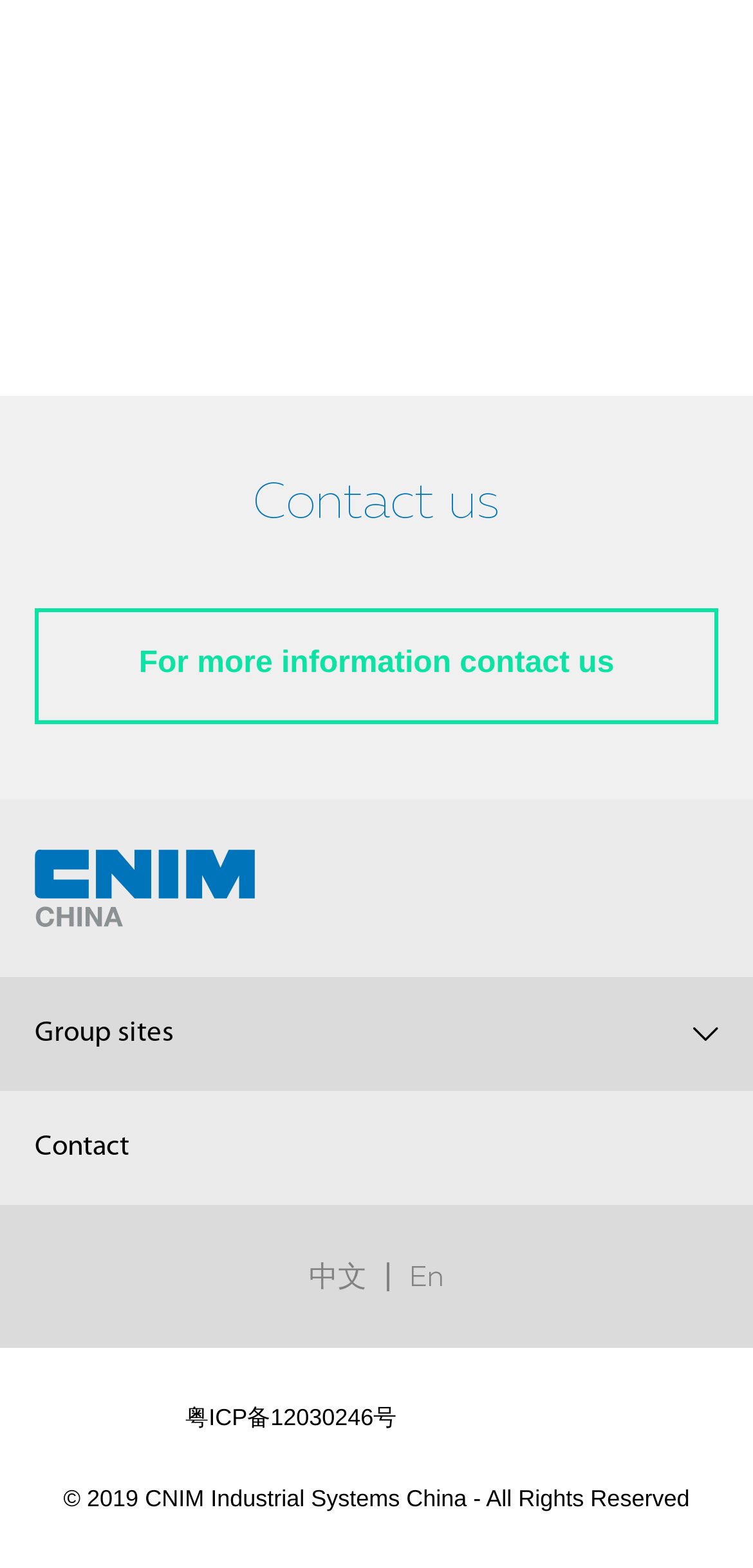Determine the bounding box for the UI element as described: "For more information contact us". The coordinates should be represented as four float numbers between 0 and 1, formatted as [left, top, right, bottom].

[0.046, 0.388, 0.954, 0.462]